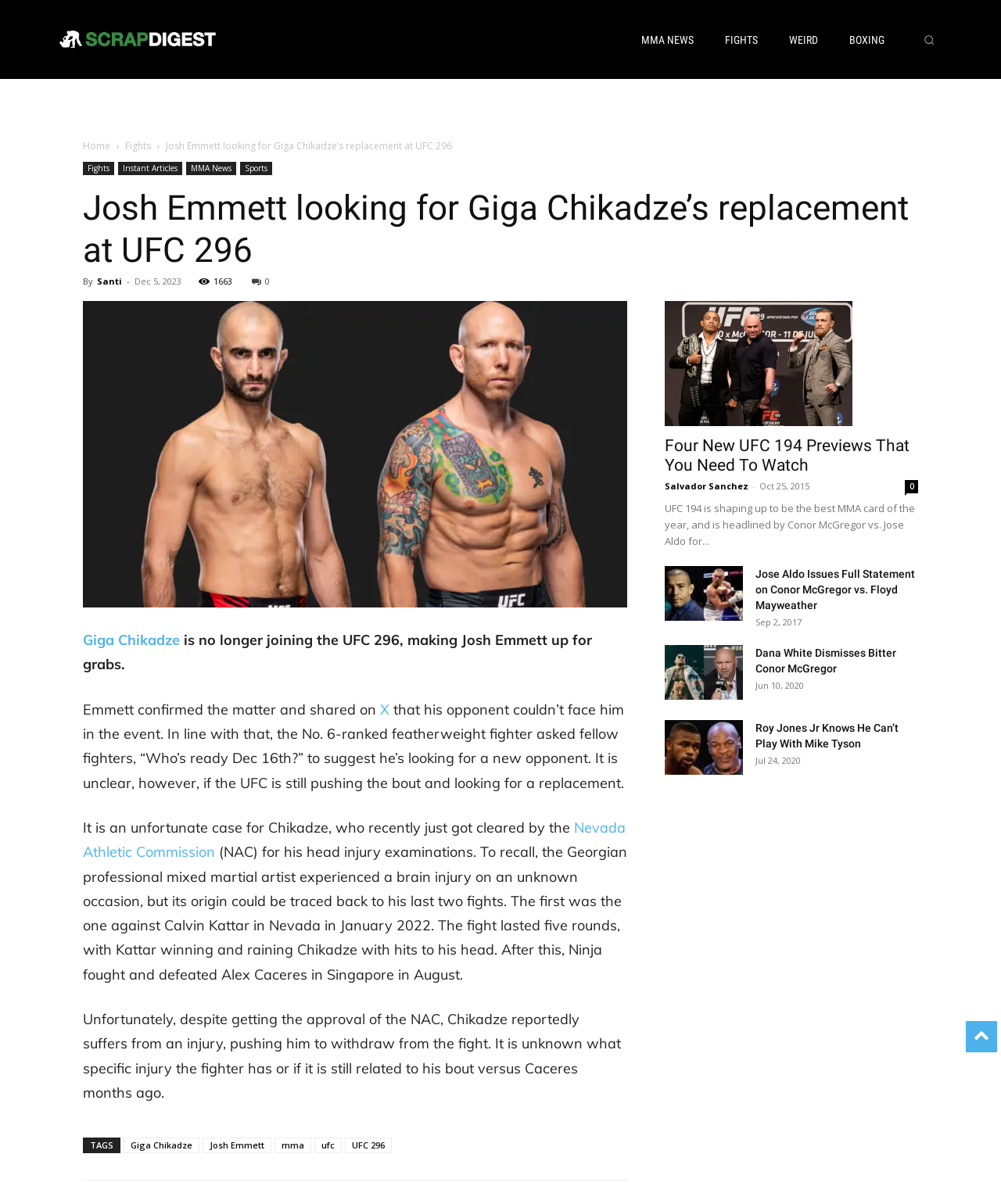Please identify the bounding box coordinates of the area I need to click to accomplish the following instruction: "View the image".

[0.664, 0.25, 0.852, 0.354]